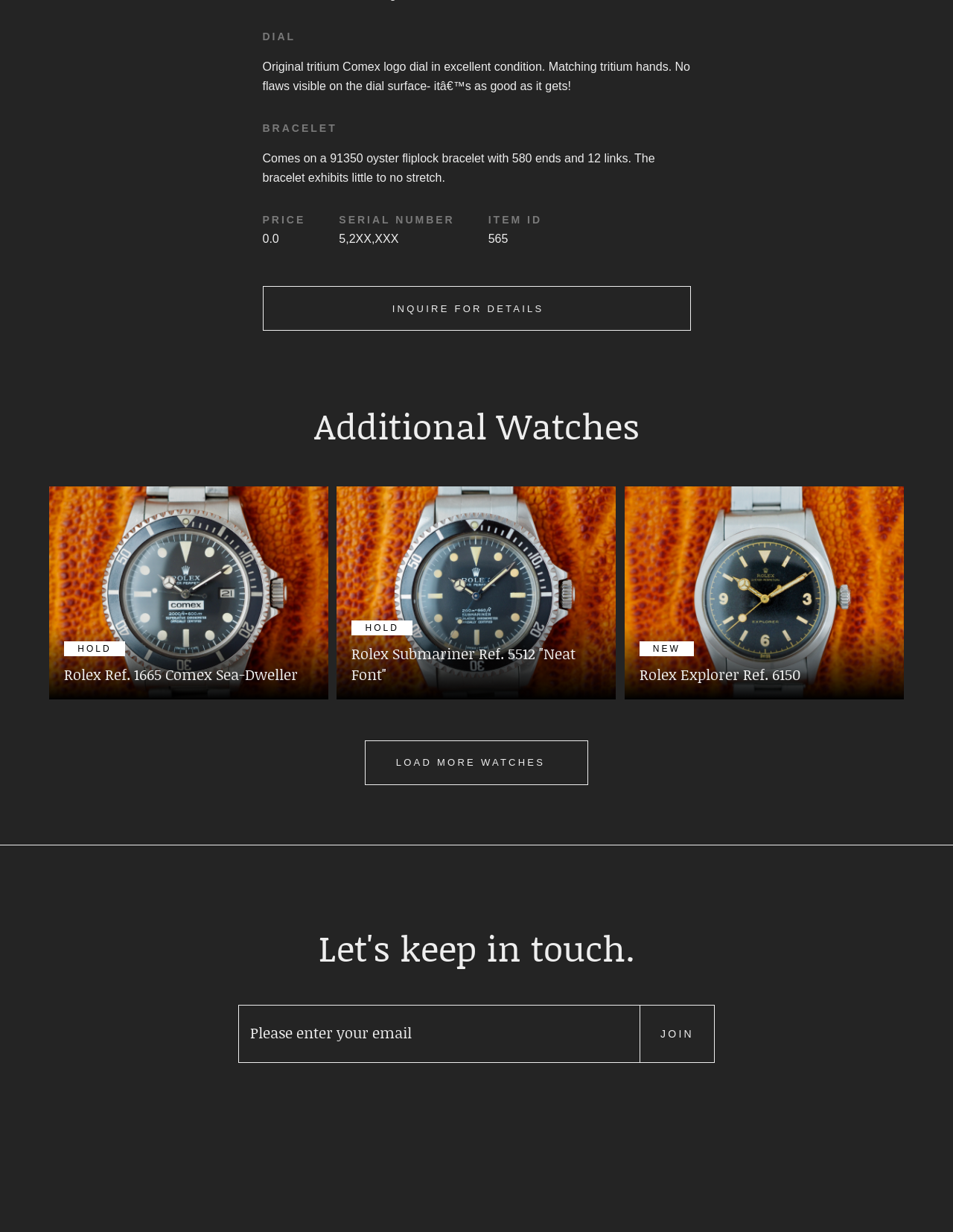Identify the bounding box coordinates for the UI element that matches this description: "name="EMAIL" placeholder="Please enter your email"".

[0.251, 0.833, 0.749, 0.879]